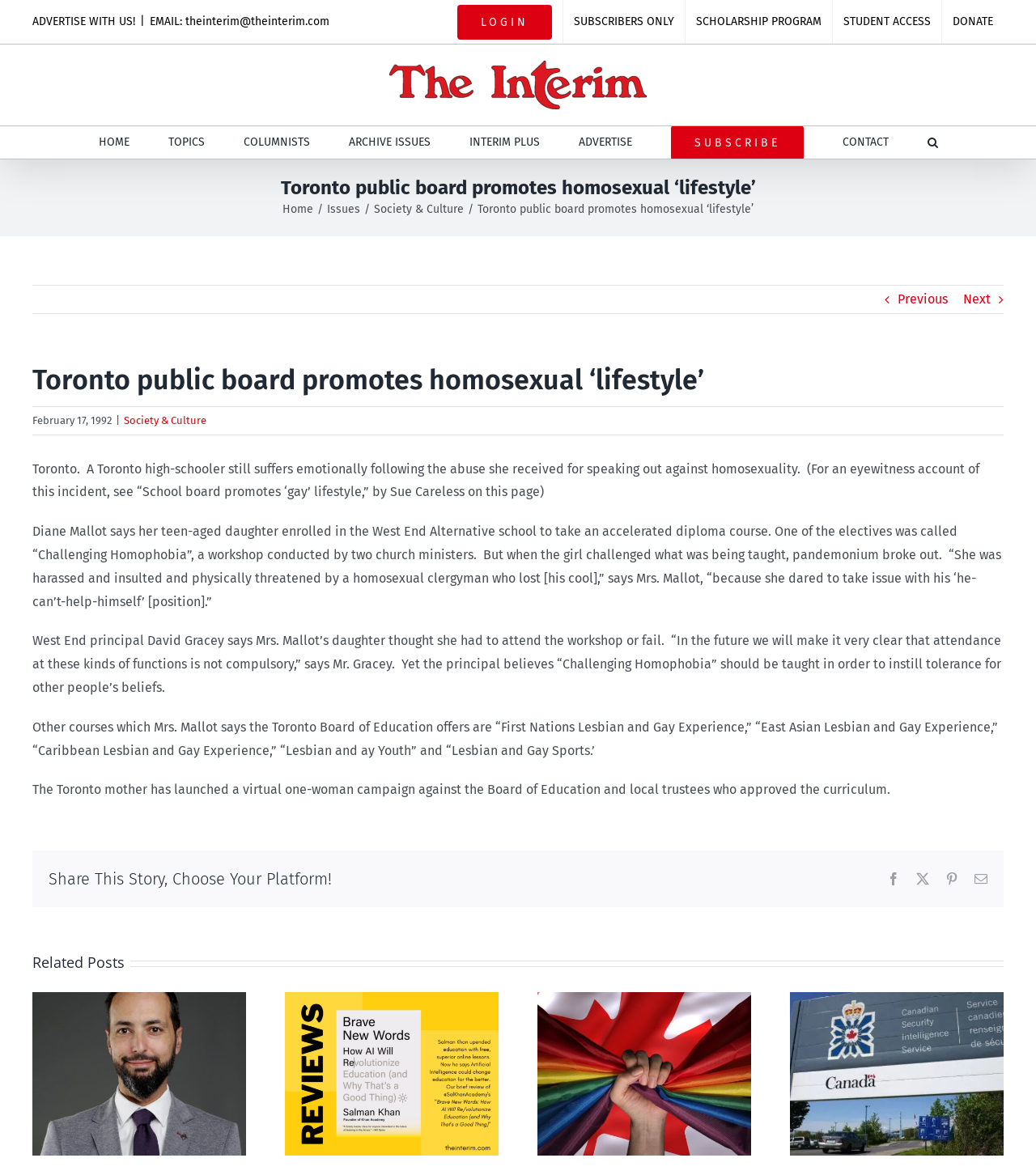Find the bounding box coordinates for the area that should be clicked to accomplish the instruction: "Click the 'Search' button".

[0.895, 0.107, 0.905, 0.135]